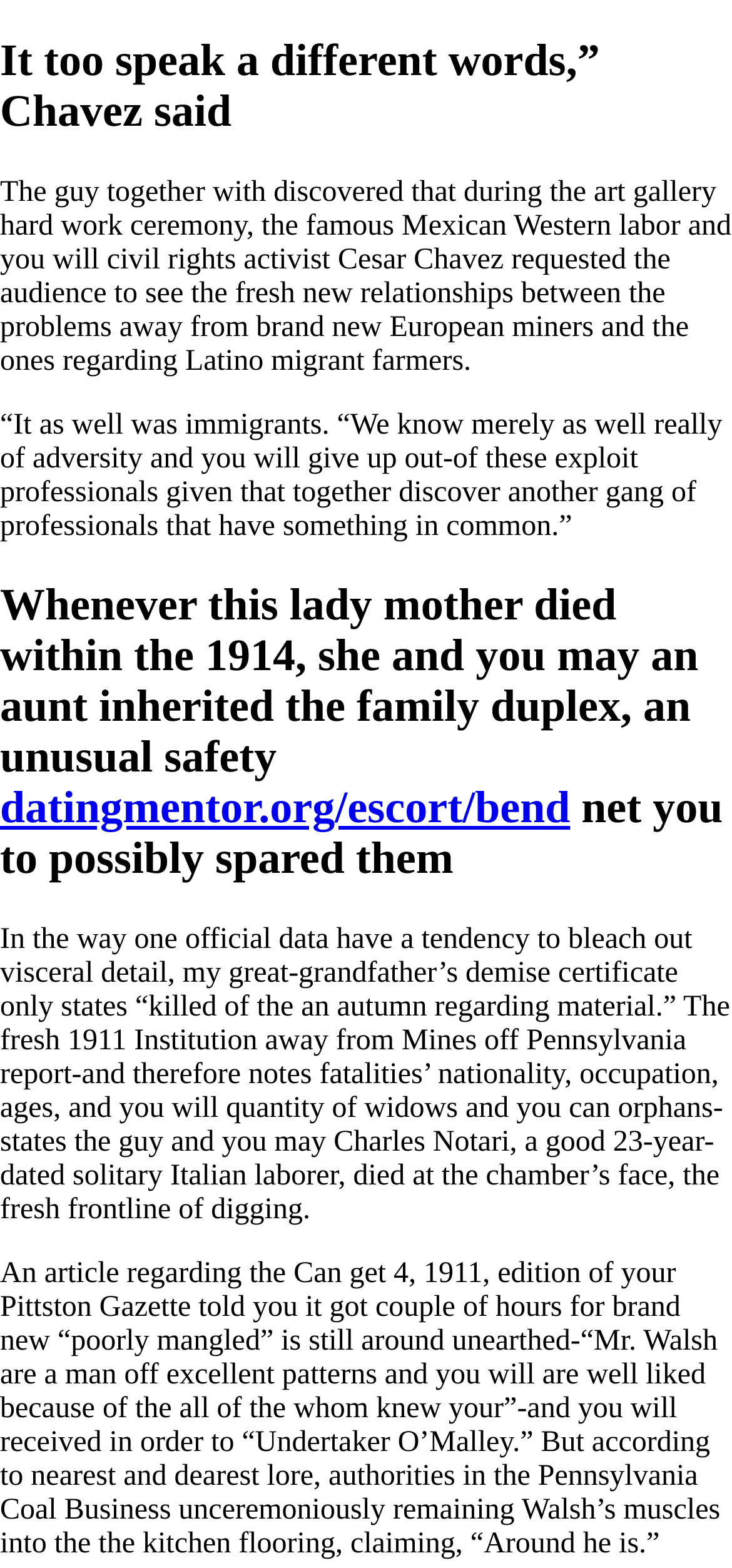Explain the webpage's design and content in an elaborate manner.

The webpage is about Friends for Responsible Rural Growth, an organization aiming to preserve the rural character of their community. At the top of the page, there is a heading that quotes Cesar Chavez, a famous Mexican Western labor and civil rights activist. Below this heading, there is a block of text that describes Chavez's speech at an art gallery ceremony, where he highlighted the connections between the struggles of European miners and Latino migrant farmers.

Further down, there is another heading that talks about a woman's inheritance of a family duplex after her mother's death in 1914. Next to this heading, there is a link to a webpage about Bend, Oregon. Below this section, there is a long paragraph of text that describes the death of the author's great-grandfather, who was killed in a mining accident in 1911. The text provides details about the incident, including the official report and a newspaper article from the time.

Overall, the webpage appears to be a collection of stories and anecdotes about the struggles of workers, particularly in the mining industry, and the importance of preserving community heritage. The text is dense and informative, with several blocks of text and a few headings that break up the content. There are no images on the page.